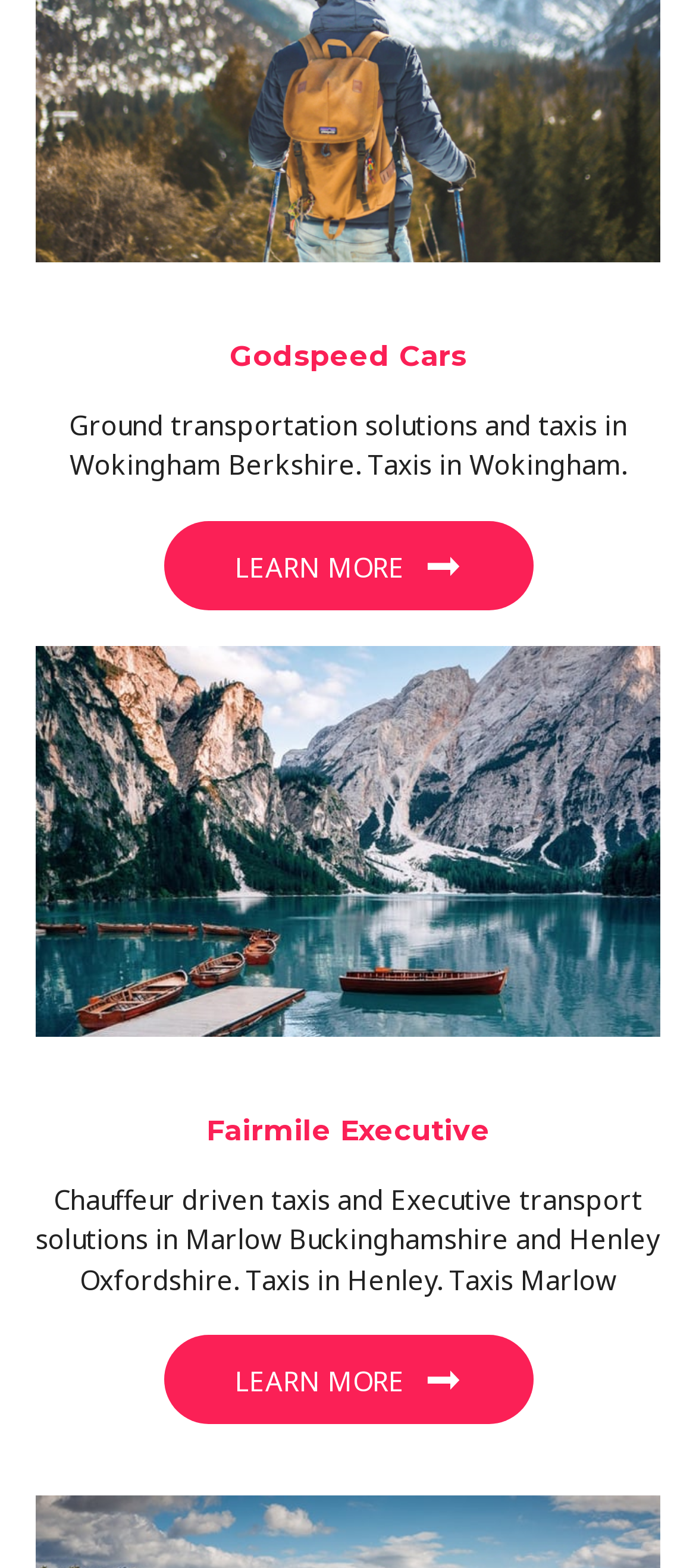What is the purpose of the 'LEARN MORE' buttons?
Using the image as a reference, give an elaborate response to the question.

The 'LEARN MORE' buttons are located below the descriptions of Godspeed Cars and Fairmile Executive, suggesting that they are intended to provide more information about the services offered by these companies.